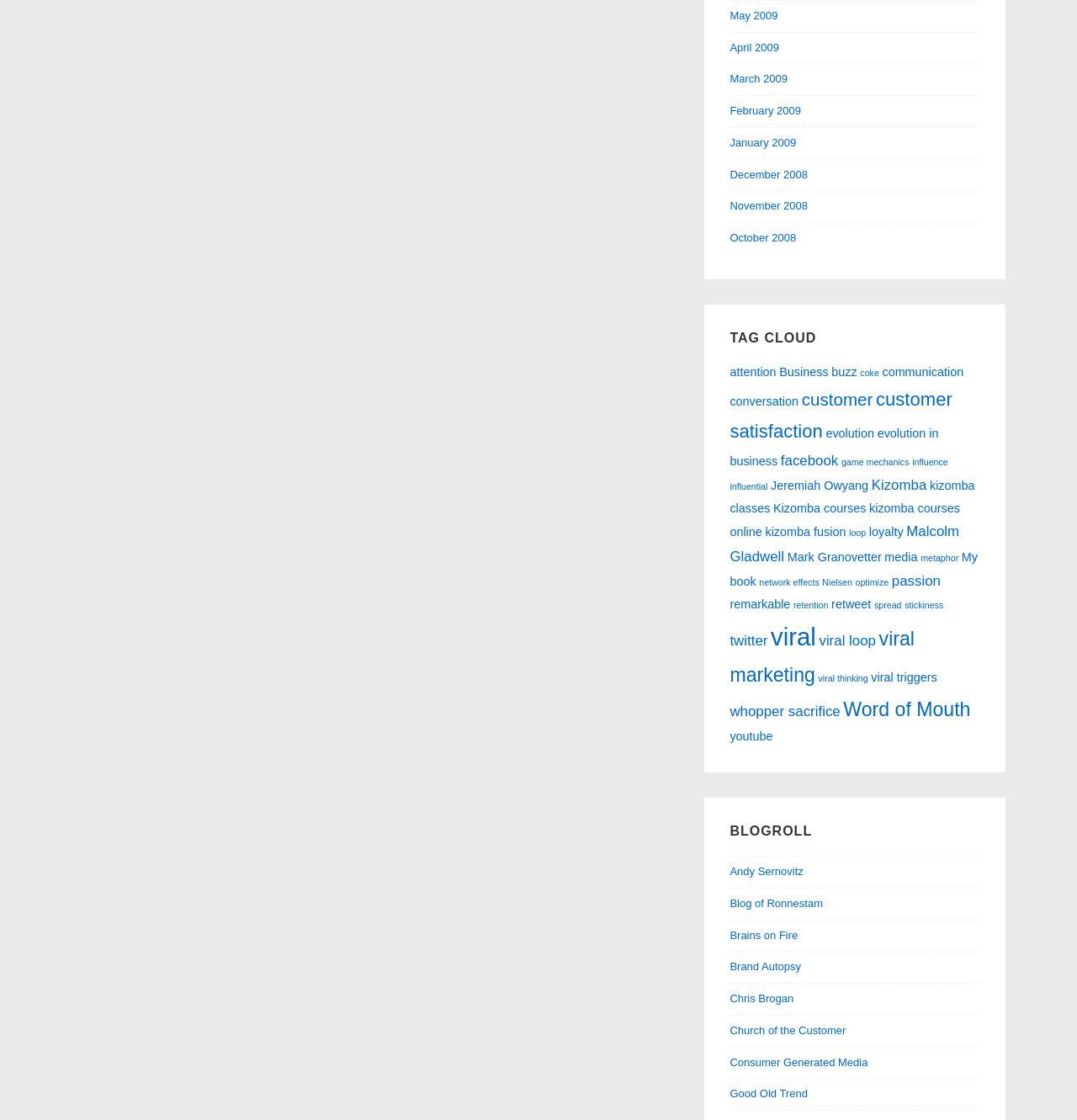Can you determine the bounding box coordinates of the area that needs to be clicked to fulfill the following instruction: "Check 'BLOGROLL'"?

[0.678, 0.735, 0.91, 0.75]